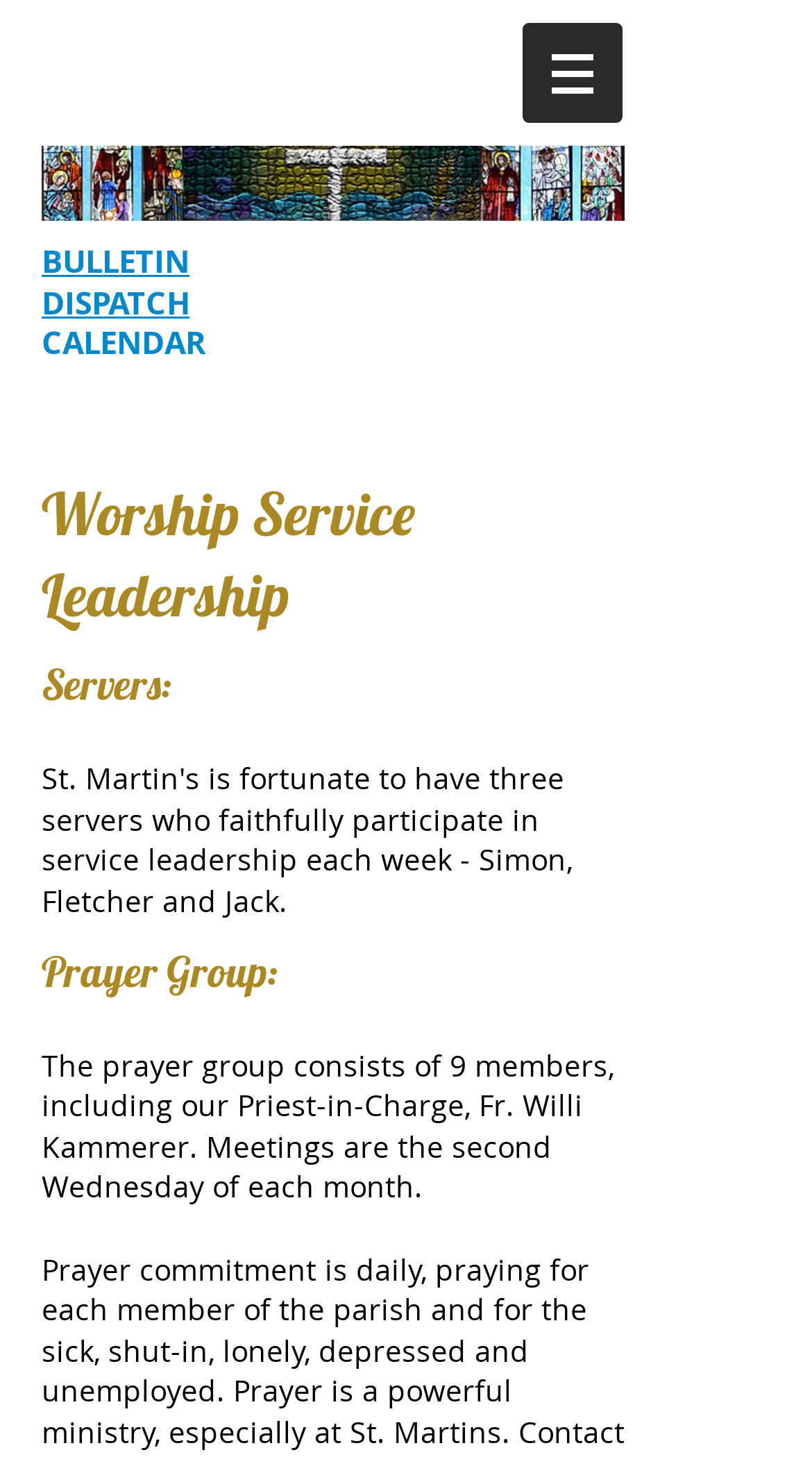Based on the description "CALENDAR", find the bounding box of the specified UI element.

[0.051, 0.22, 0.254, 0.25]